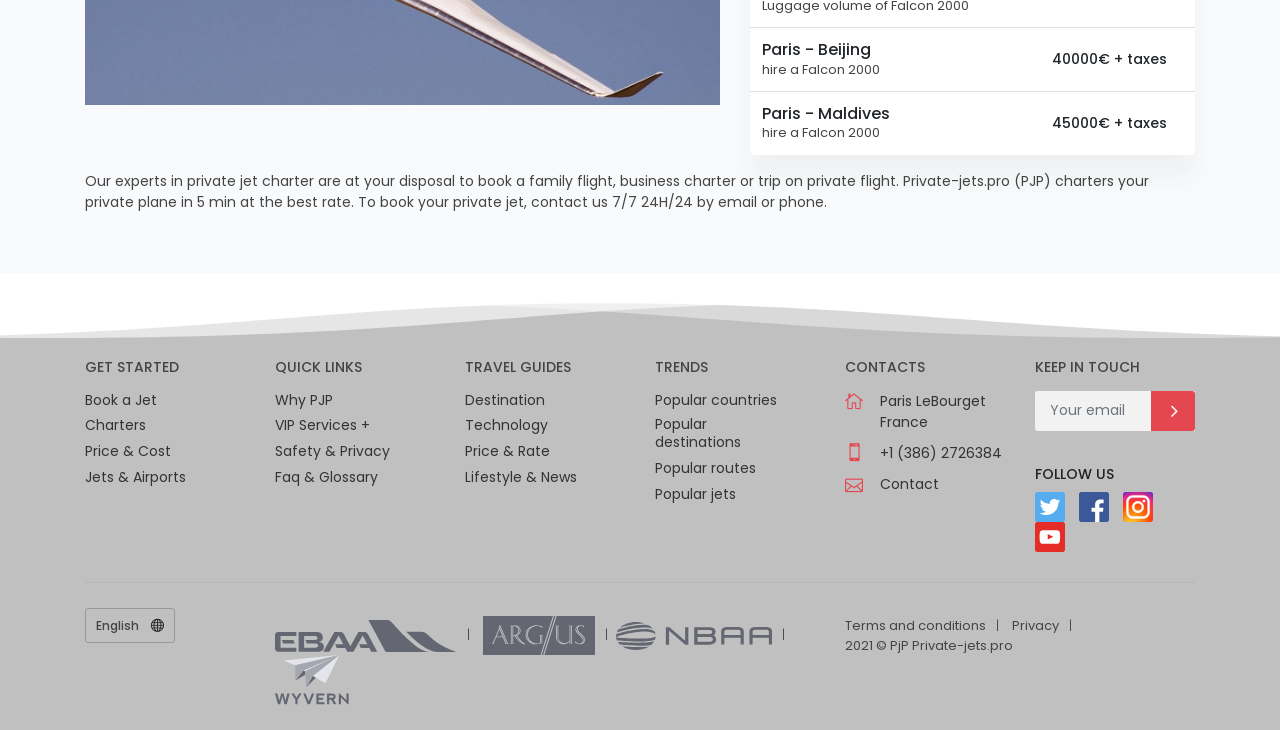Identify the bounding box for the UI element that is described as follows: "Popular destinations".

[0.512, 0.57, 0.637, 0.618]